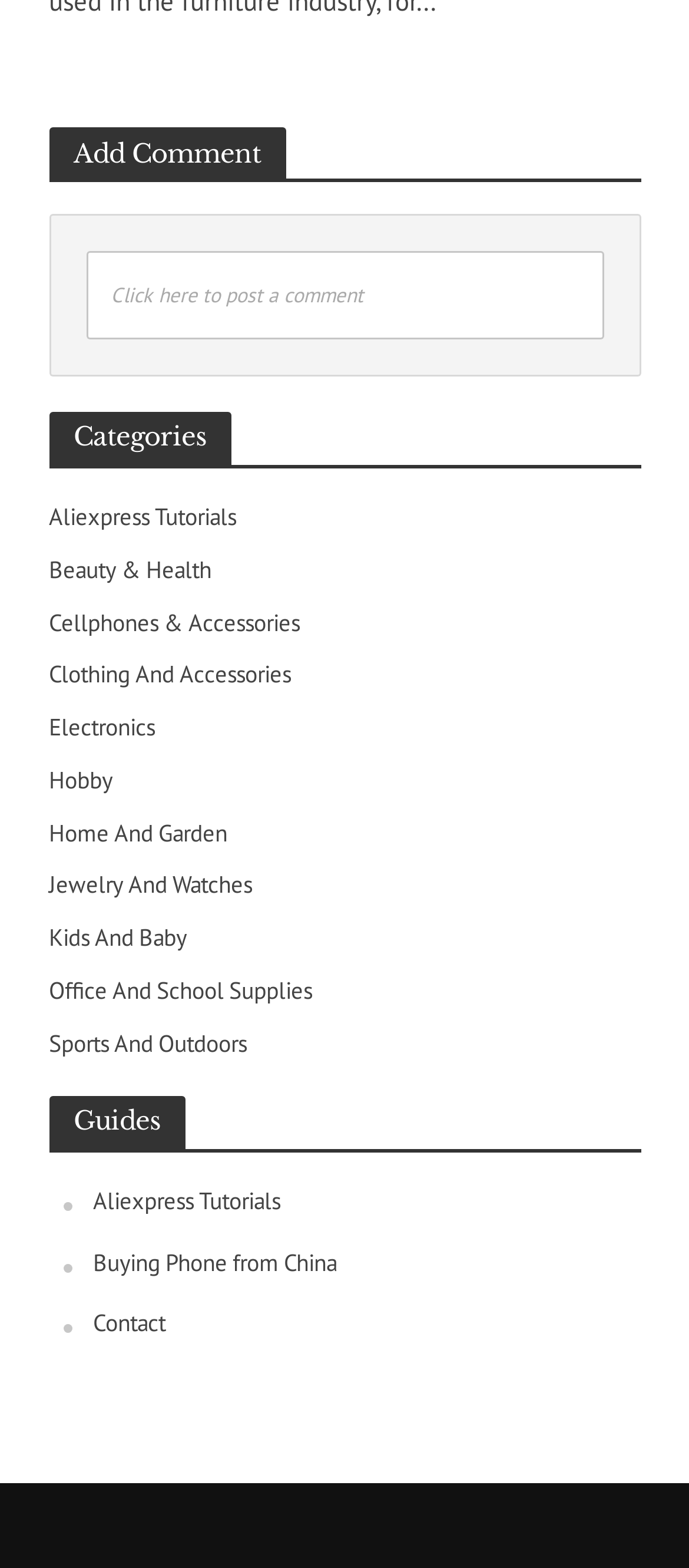Determine the bounding box coordinates of the clickable region to carry out the instruction: "Check out Murdered by Midnight".

None